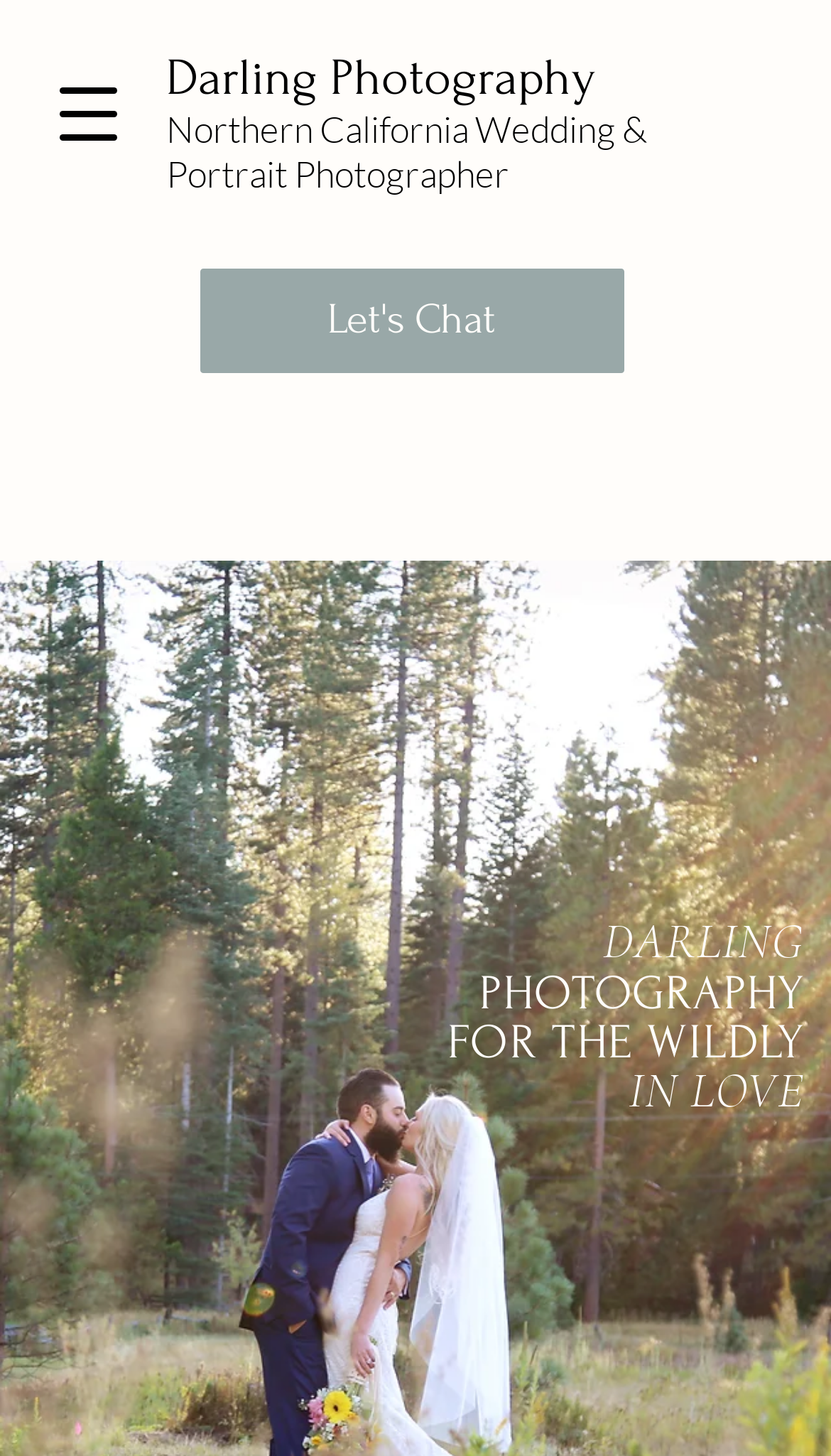Identify the webpage's primary heading and generate its text.

DARLING
PHOTOGRAPHY
FOR THE WILDLY
IN LOVE